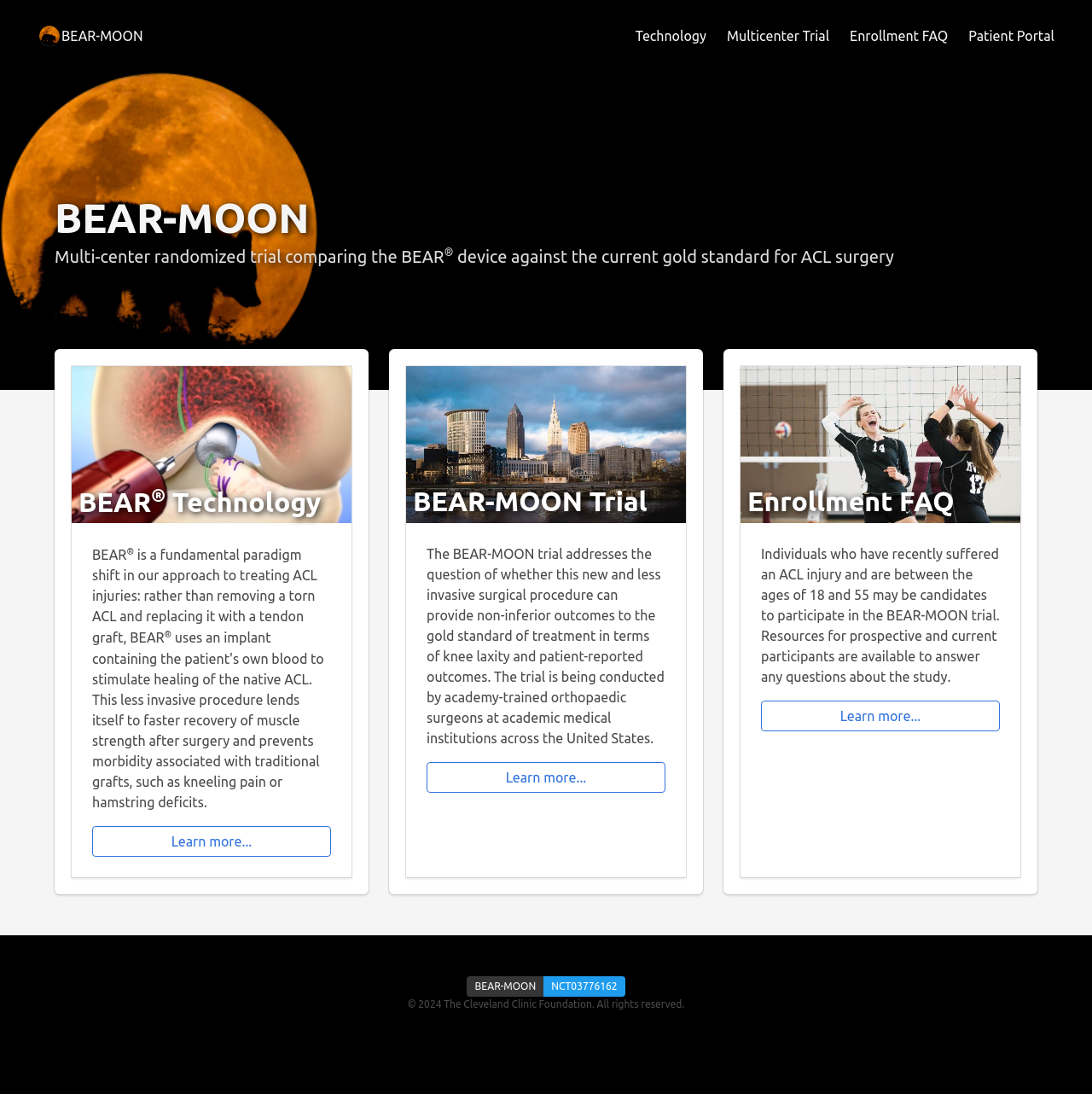Using the format (top-left x, top-left y, bottom-right x, bottom-right y), and given the element description, identify the bounding box coordinates within the screenshot: Guardian Project

None